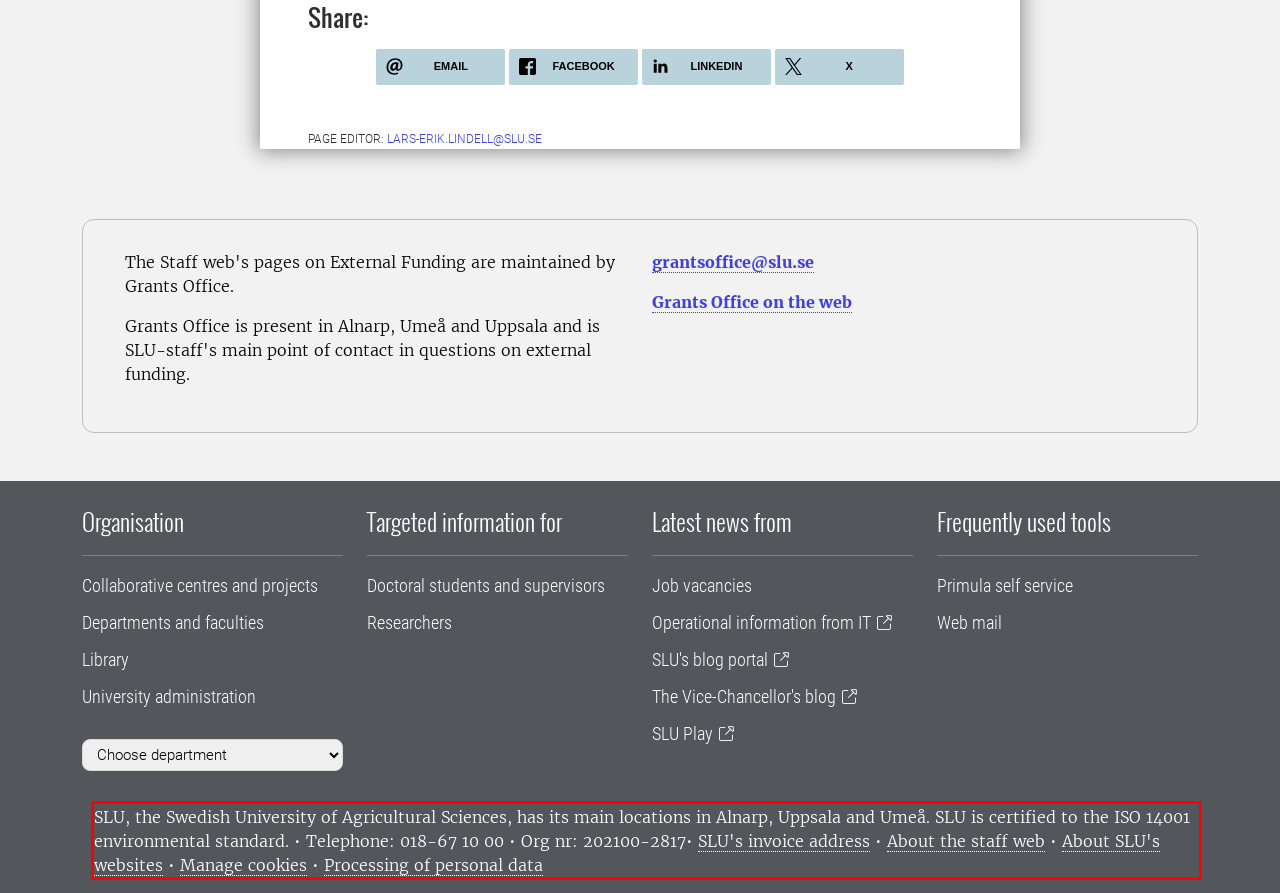The screenshot you have been given contains a UI element surrounded by a red rectangle. Use OCR to read and extract the text inside this red rectangle.

SLU, the Swedish University of Agricultural Sciences, has its main locations in Alnarp, Uppsala and Umeå. SLU is certified to the ISO 14001 environmental standard. • Telephone: 018-67 10 00 • Org nr: 202100-2817• SLU's invoice address • About the staff web • About SLU's websites • Manage cookies • Processing of personal data